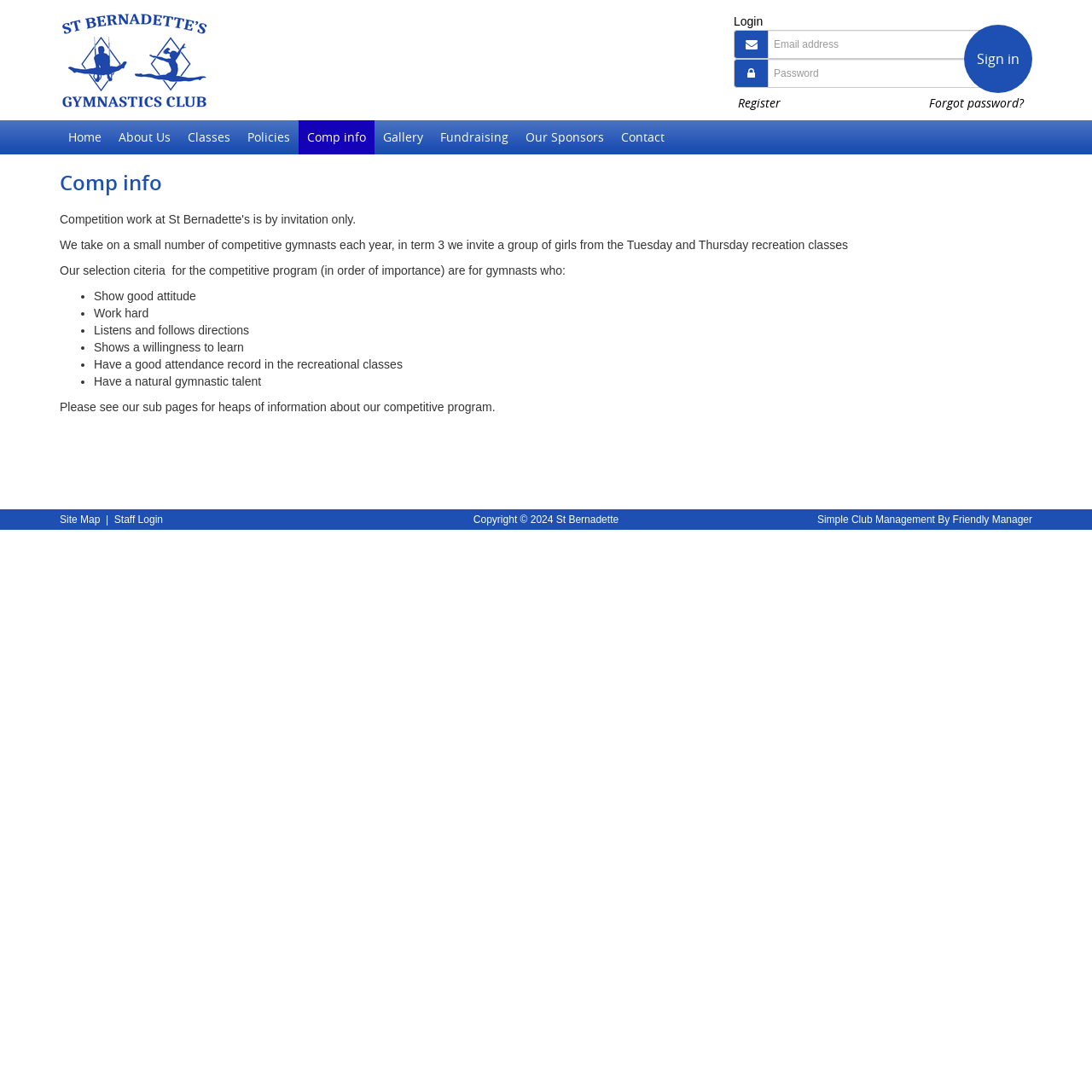Determine the bounding box coordinates of the region to click in order to accomplish the following instruction: "Click the Sign in button". Provide the coordinates as four float numbers between 0 and 1, specifically [left, top, right, bottom].

[0.883, 0.023, 0.945, 0.085]